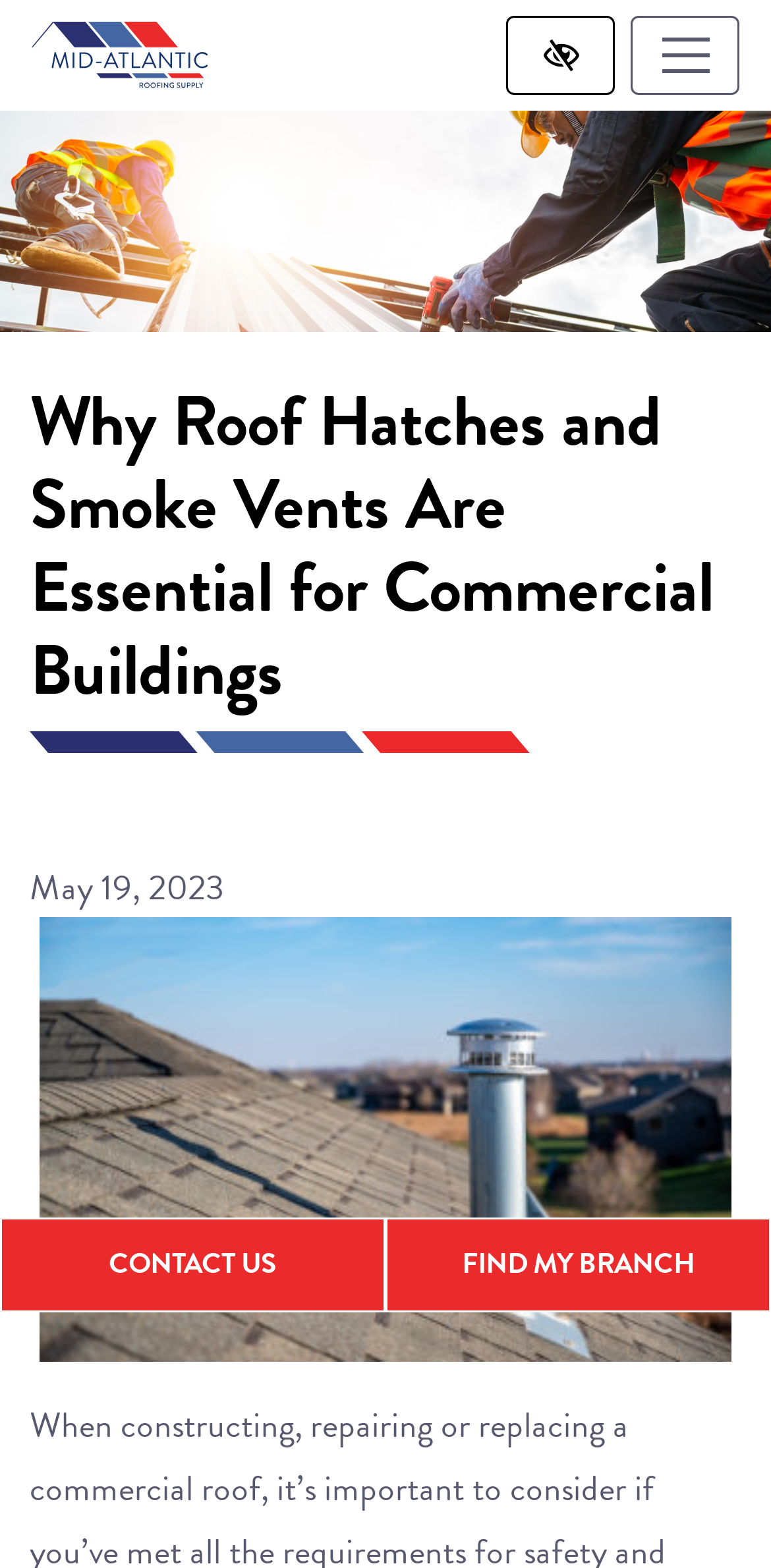Please give a concise answer to this question using a single word or phrase: 
What is the name of the company?

Mid-Atlantic